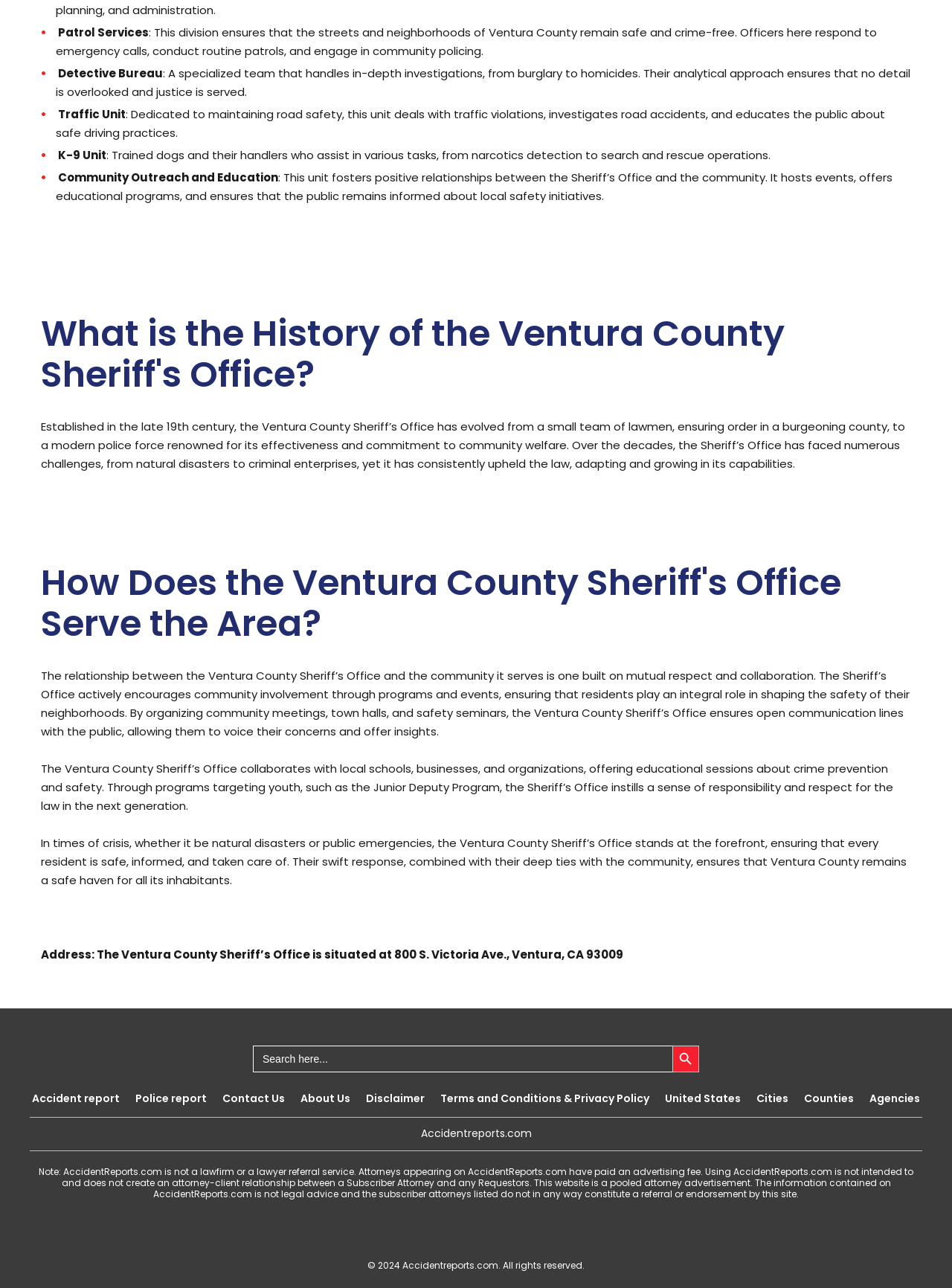Give a one-word or short phrase answer to the question: 
What is the purpose of the Community Outreach and Education unit?

Foster positive relationships with the community